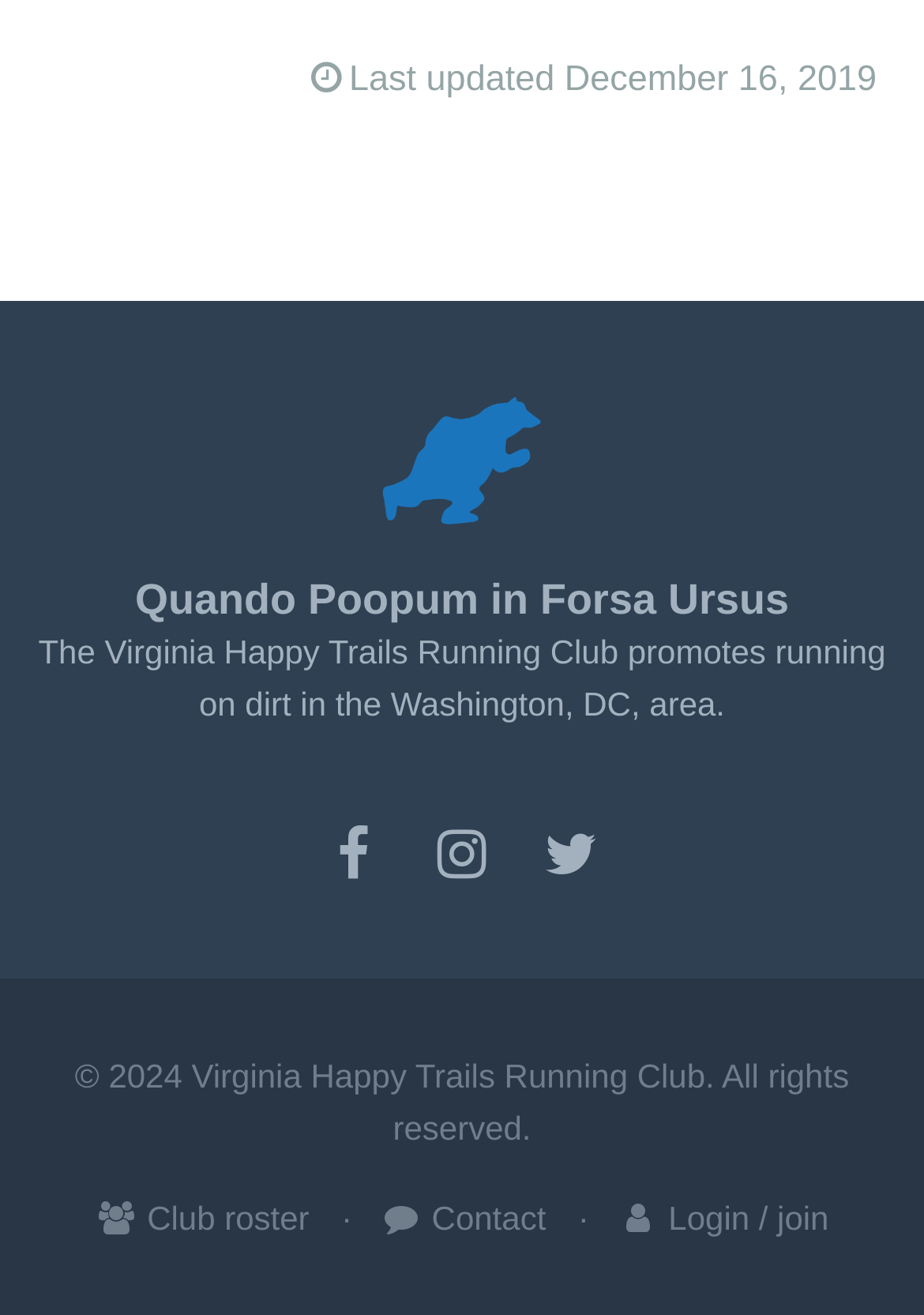Answer this question in one word or a short phrase: How many links are there in the footer?

3